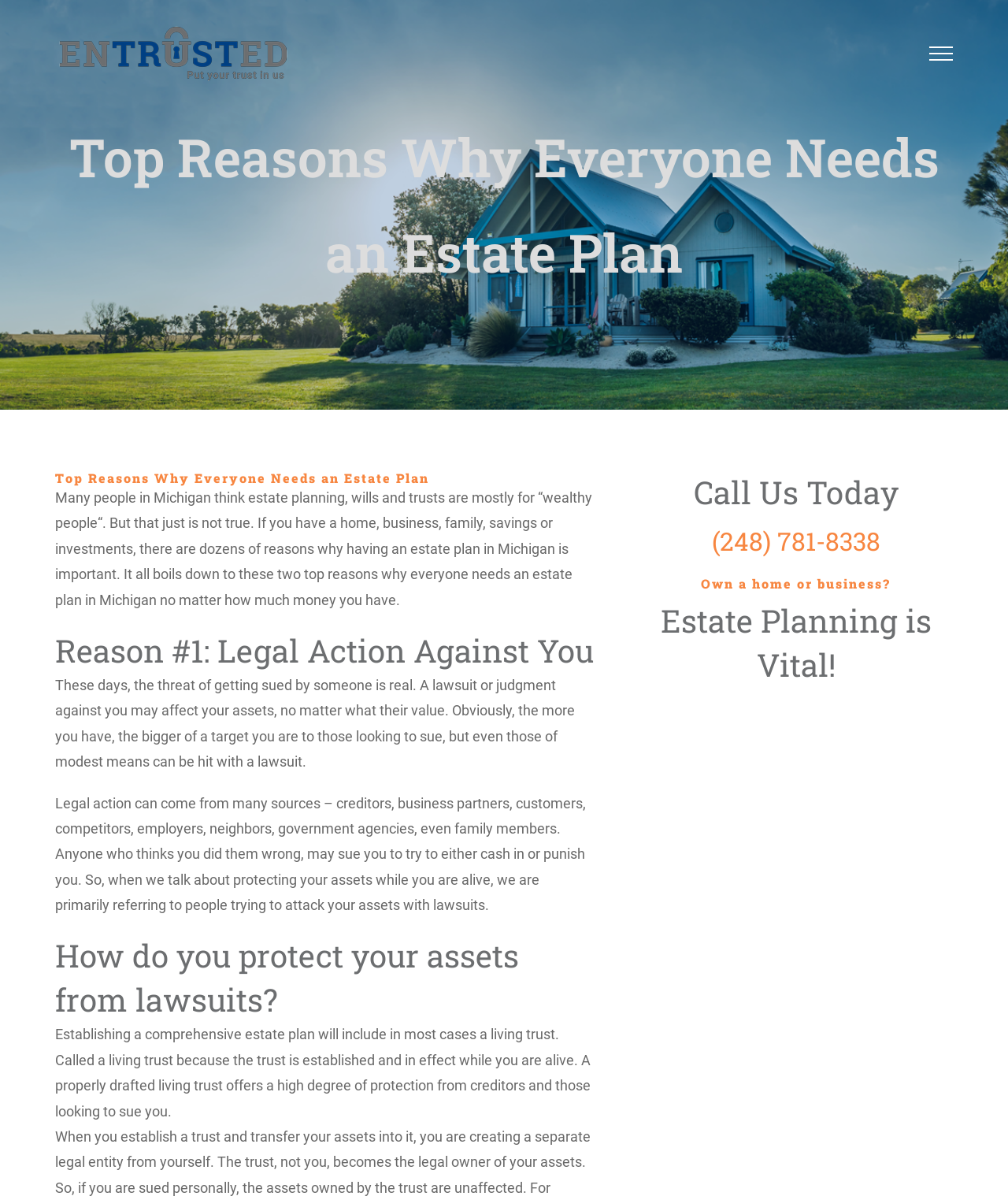Based on the element description: "aria-label="Toggle Menu"", identify the UI element and provide its bounding box coordinates. Use four float numbers between 0 and 1, [left, top, right, bottom].

[0.912, 0.039, 0.955, 0.051]